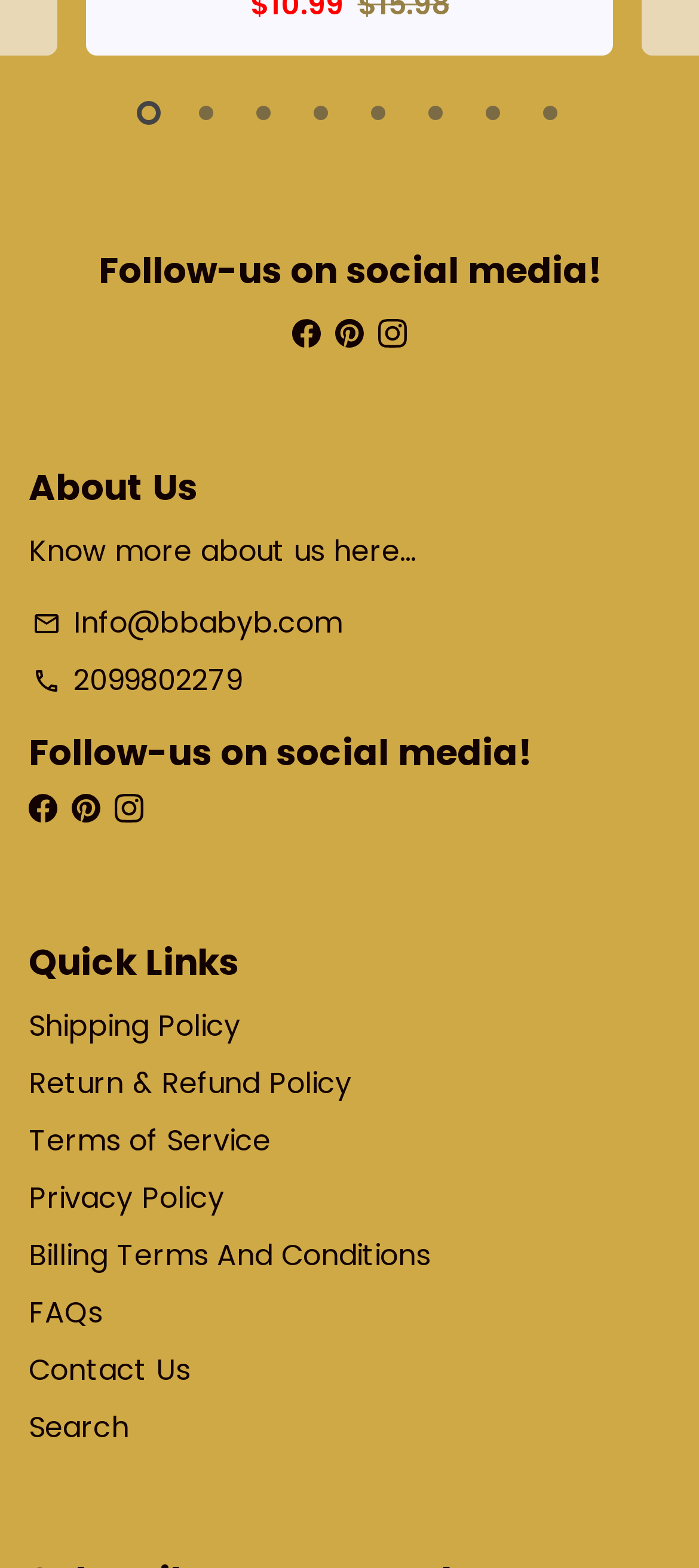Determine the bounding box coordinates of the clickable element to achieve the following action: 'View Shipping Policy'. Provide the coordinates as four float values between 0 and 1, formatted as [left, top, right, bottom].

[0.041, 0.641, 0.344, 0.669]